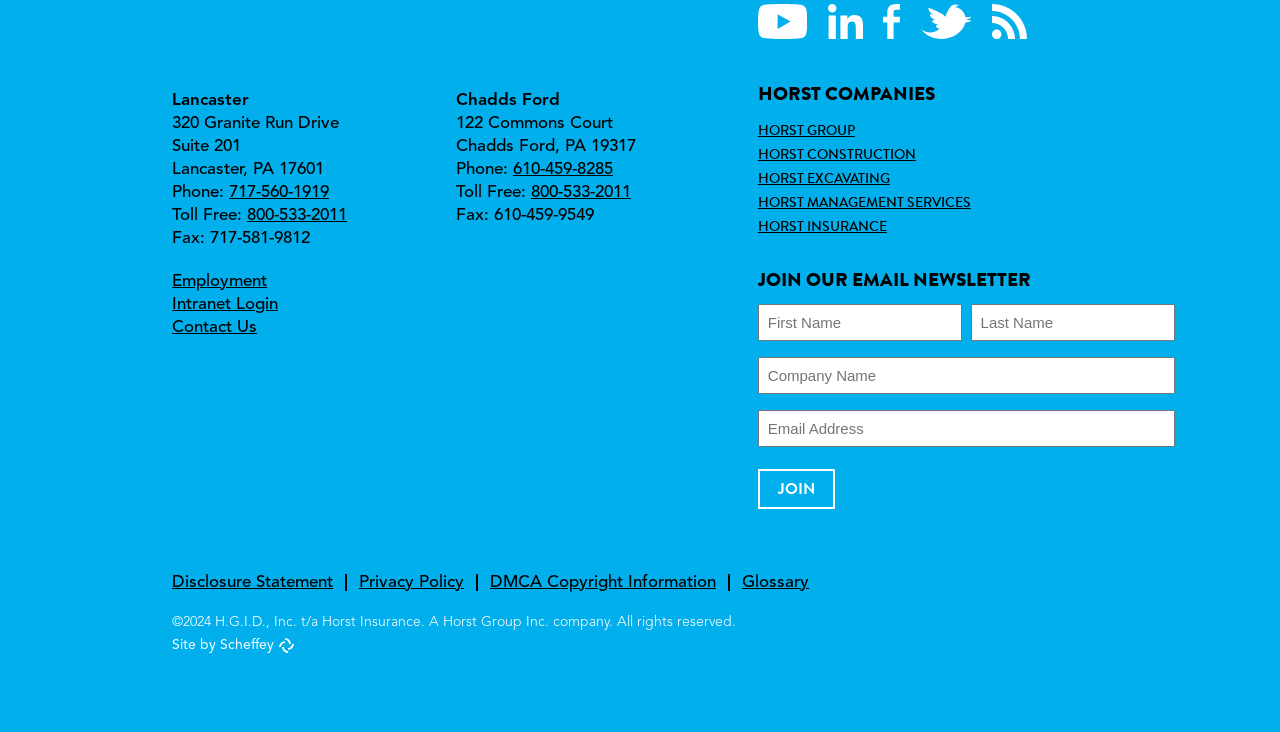Please mark the bounding box coordinates of the area that should be clicked to carry out the instruction: "Click the 'Join' button".

[0.592, 0.641, 0.652, 0.695]